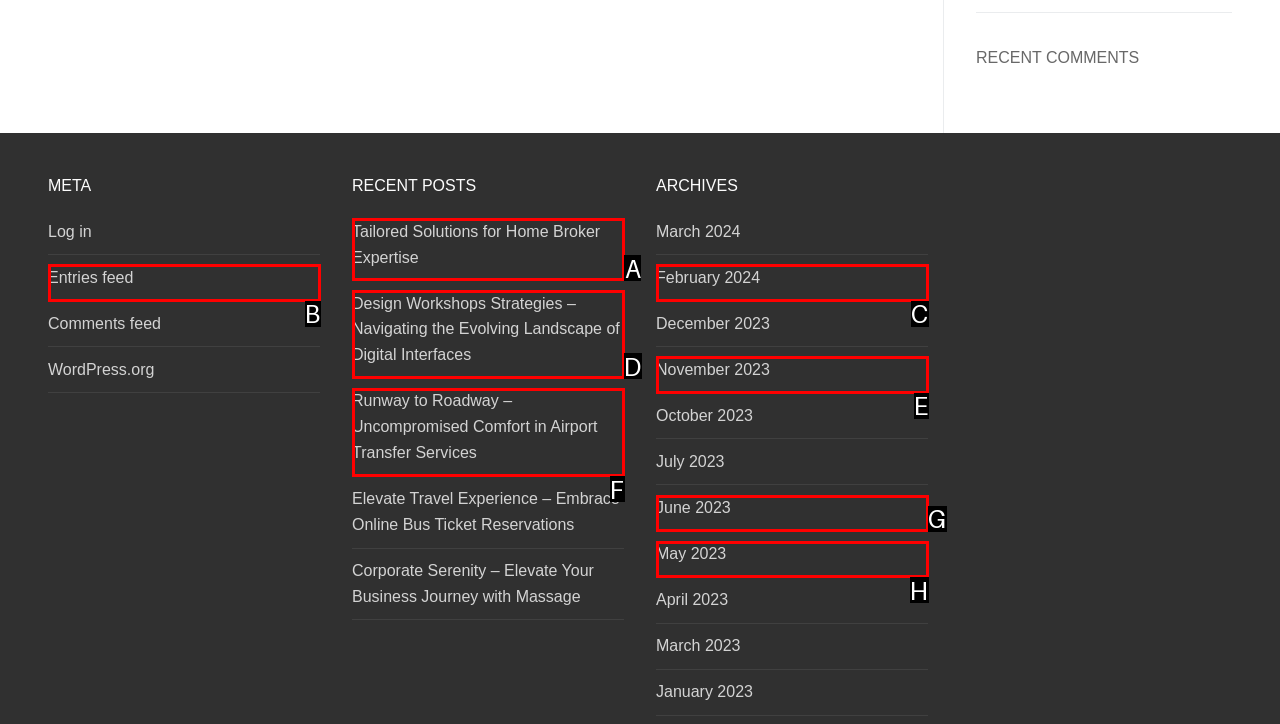Determine which HTML element should be clicked for this task: Read the post 'Tailored Solutions for Home Broker Expertise'
Provide the option's letter from the available choices.

A